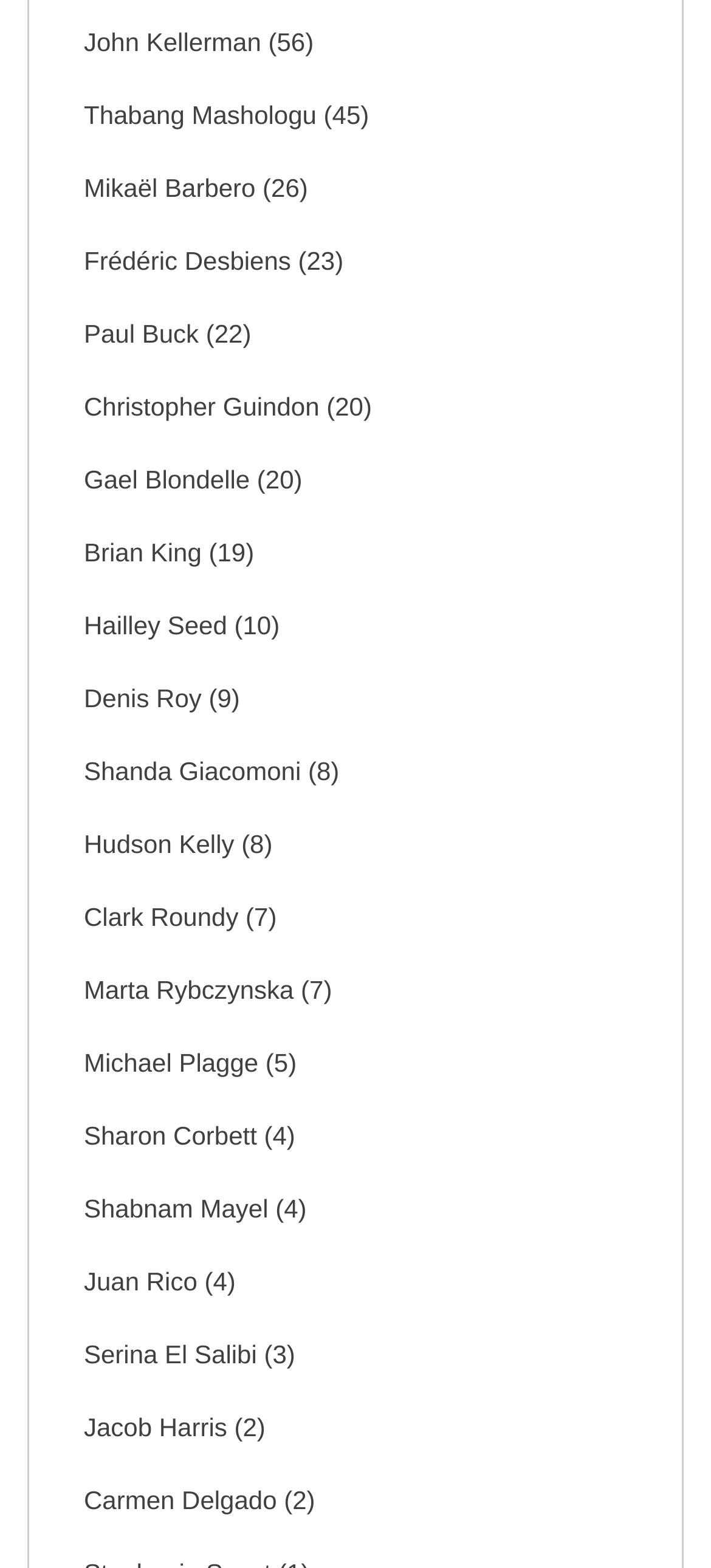Given the webpage screenshot and the description, determine the bounding box coordinates (top-left x, top-left y, bottom-right x, bottom-right y) that define the location of the UI element matching this description: Juan Rico (4)

[0.079, 0.794, 0.921, 0.841]